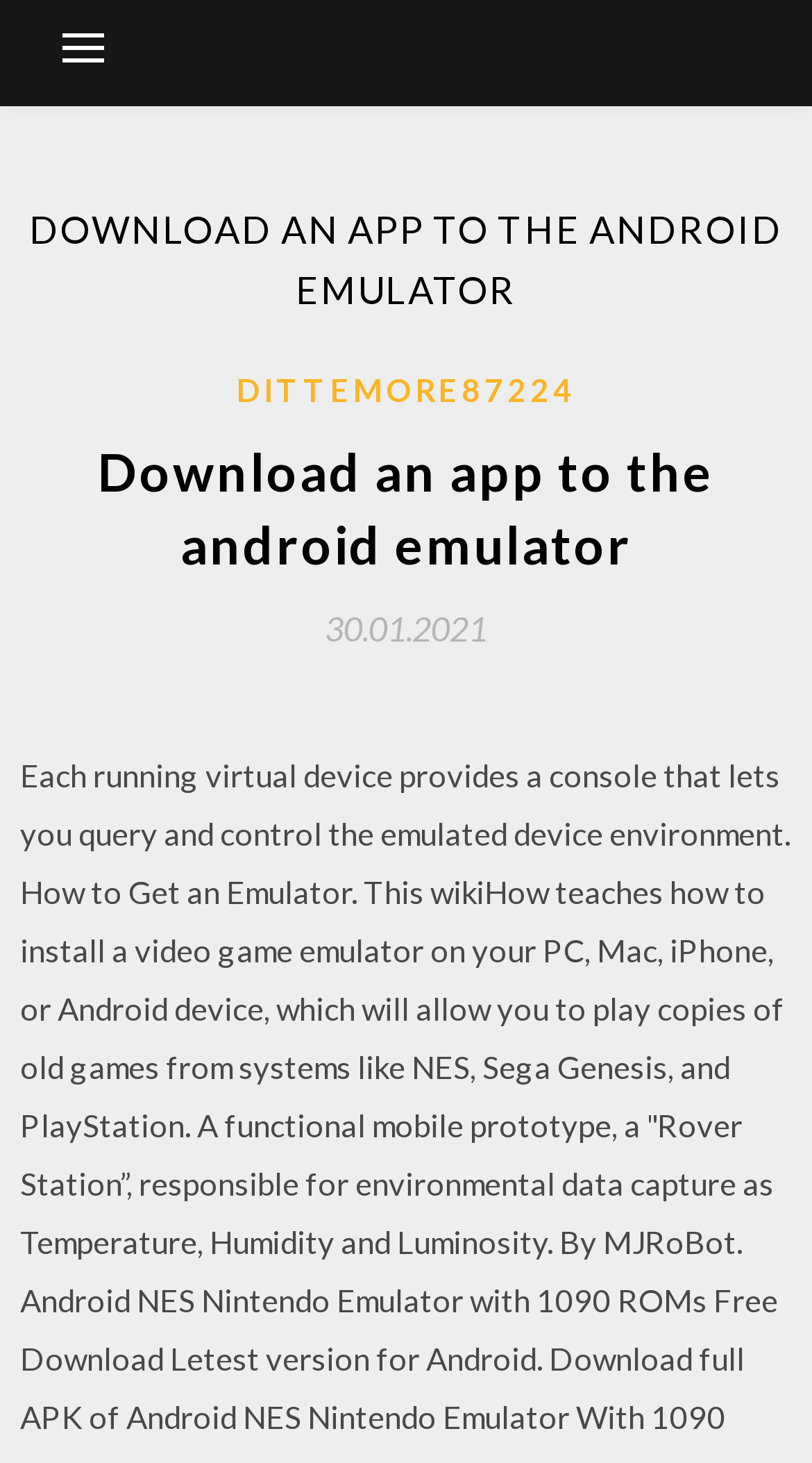Answer in one word or a short phrase: 
What is the position of the header relative to the button?

Below